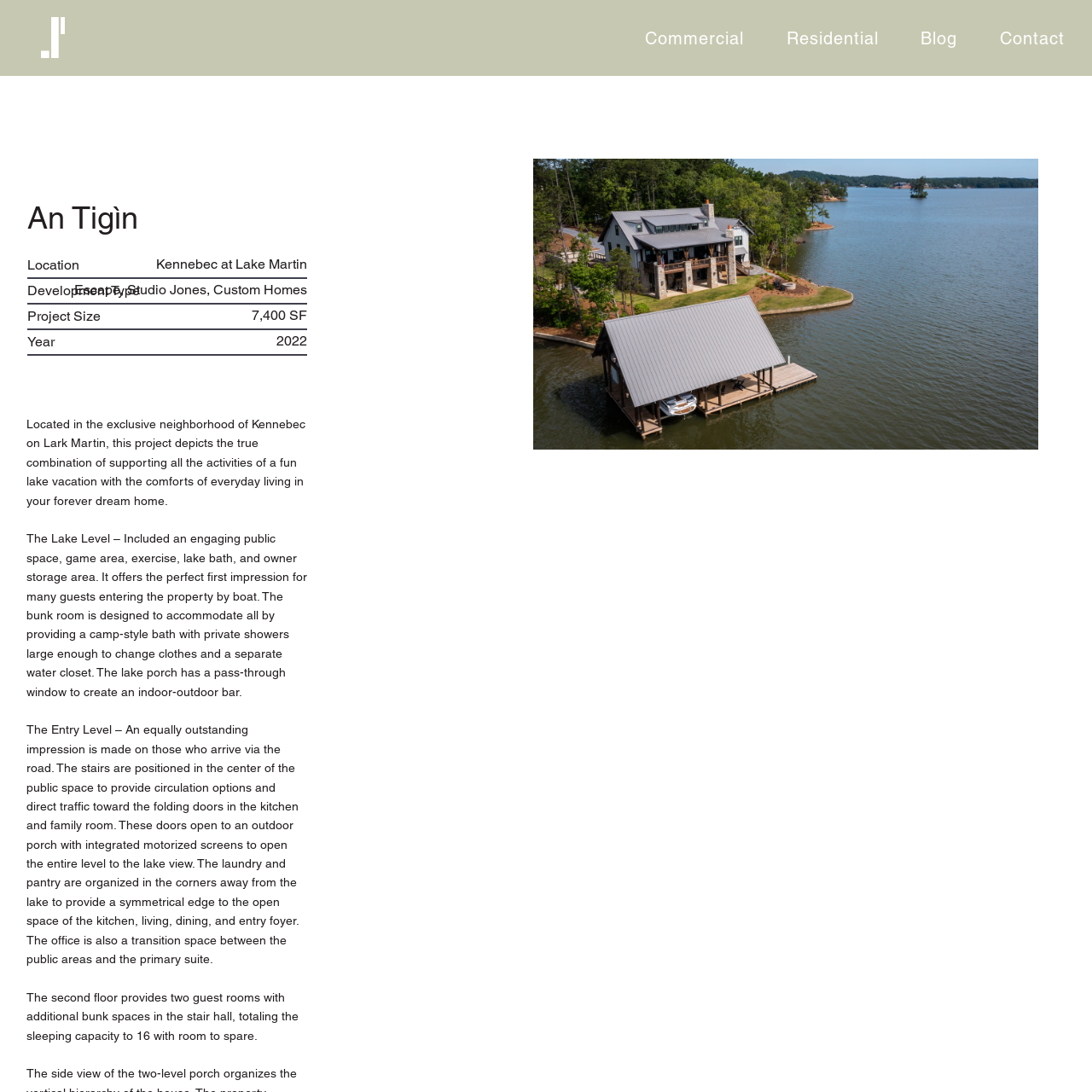How many people can the project accommodate?
Provide a fully detailed and comprehensive answer to the question.

I found the answer by looking at the StaticText element with the text 'The second floor provides two guest rooms with additional bunk spaces in the stair hall, totaling the sleeping capacity to 16 with room to spare.' which is located at [0.025, 0.907, 0.274, 0.954] and is a child of the Root Element 'An Tigìn'.